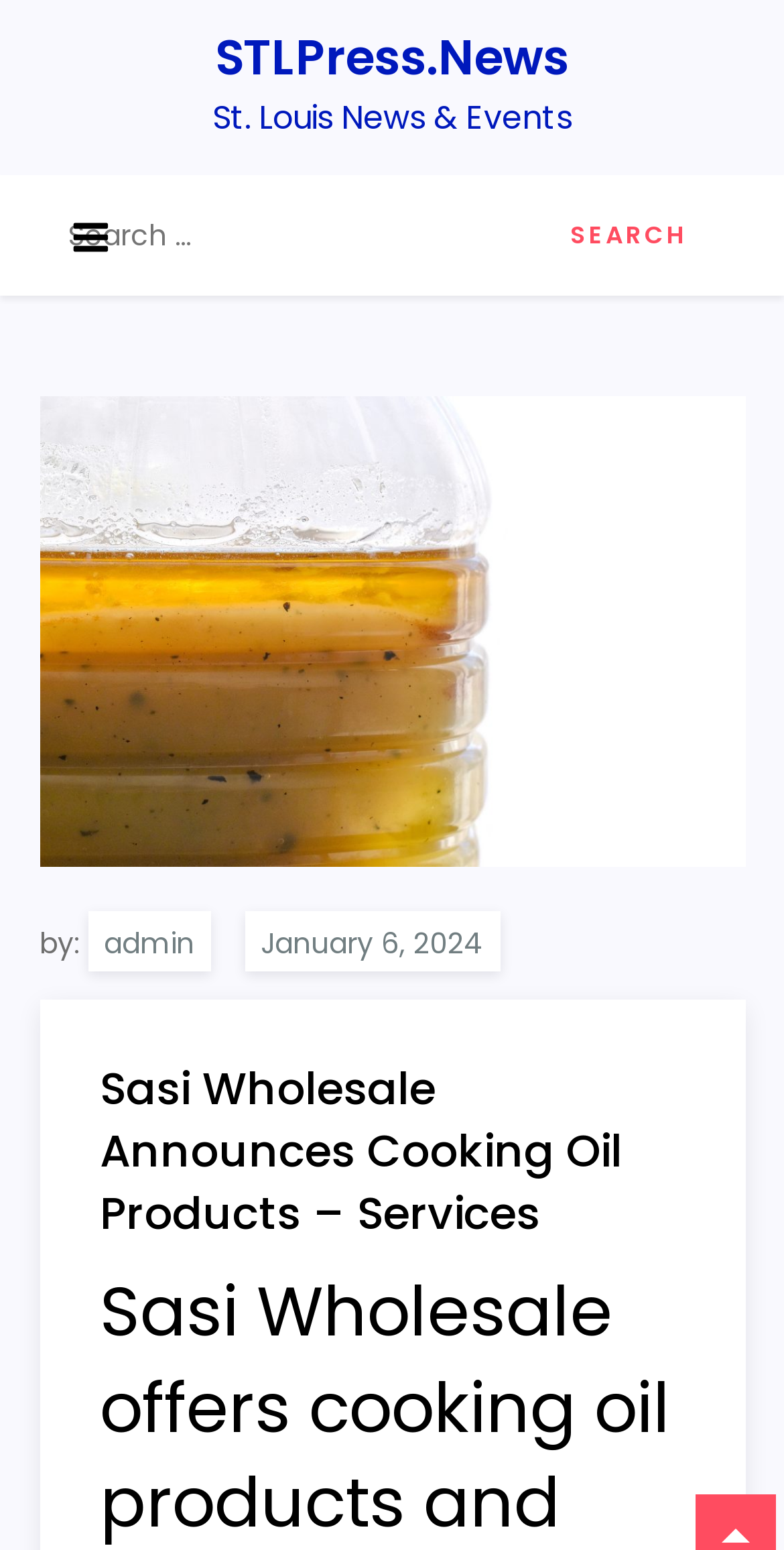Refer to the image and provide a thorough answer to this question:
What is the topic of the article?

I inferred the topic of the article by looking at the heading element with the text 'Sasi Wholesale Announces Cooking Oil Products – Services', which suggests that the article is about cooking oil products and services.